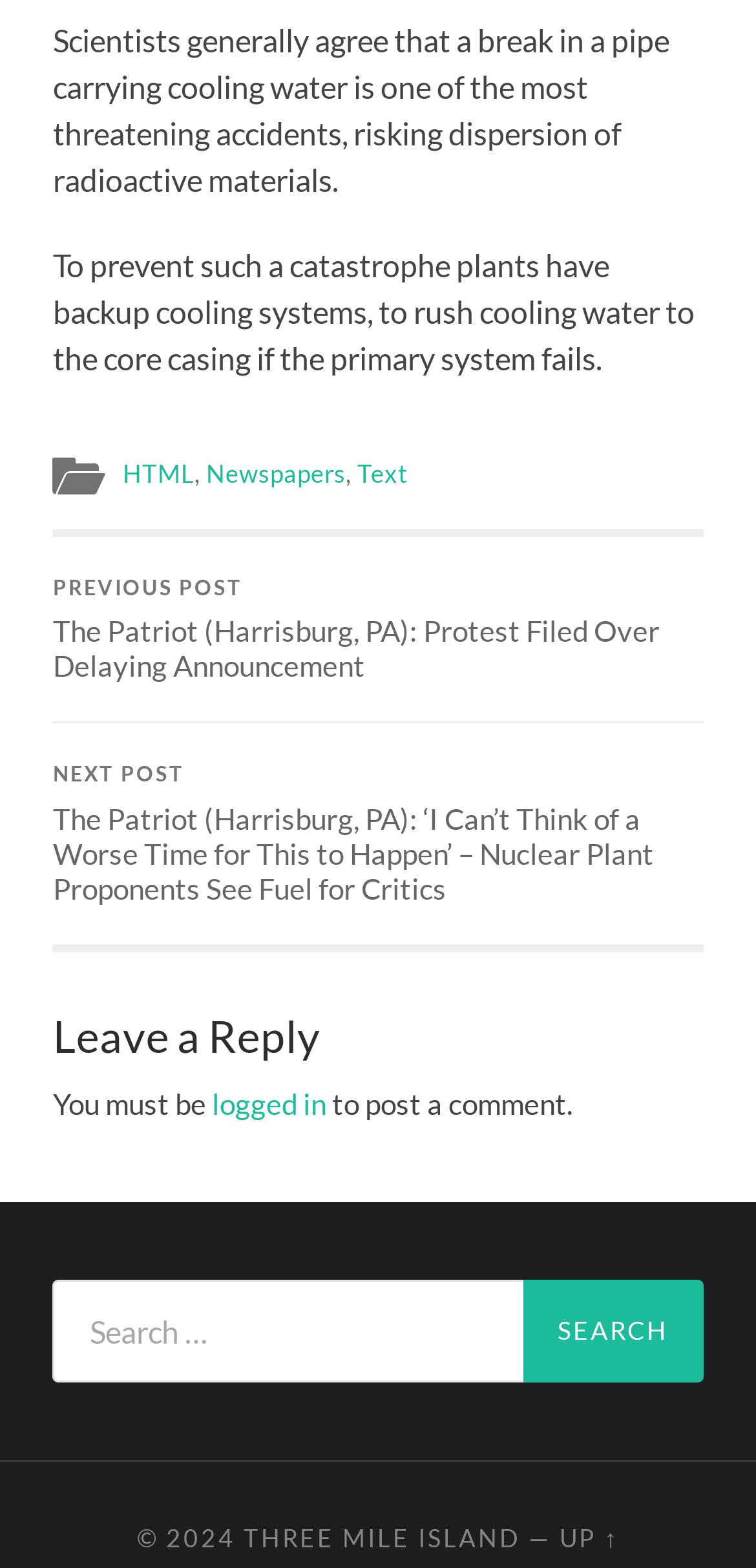For the following element description, predict the bounding box coordinates in the format (top-left x, top-left y, bottom-right x, bottom-right y). All values should be floating point numbers between 0 and 1. Description: parent_node: Search for: value="Search"

[0.692, 0.816, 0.93, 0.882]